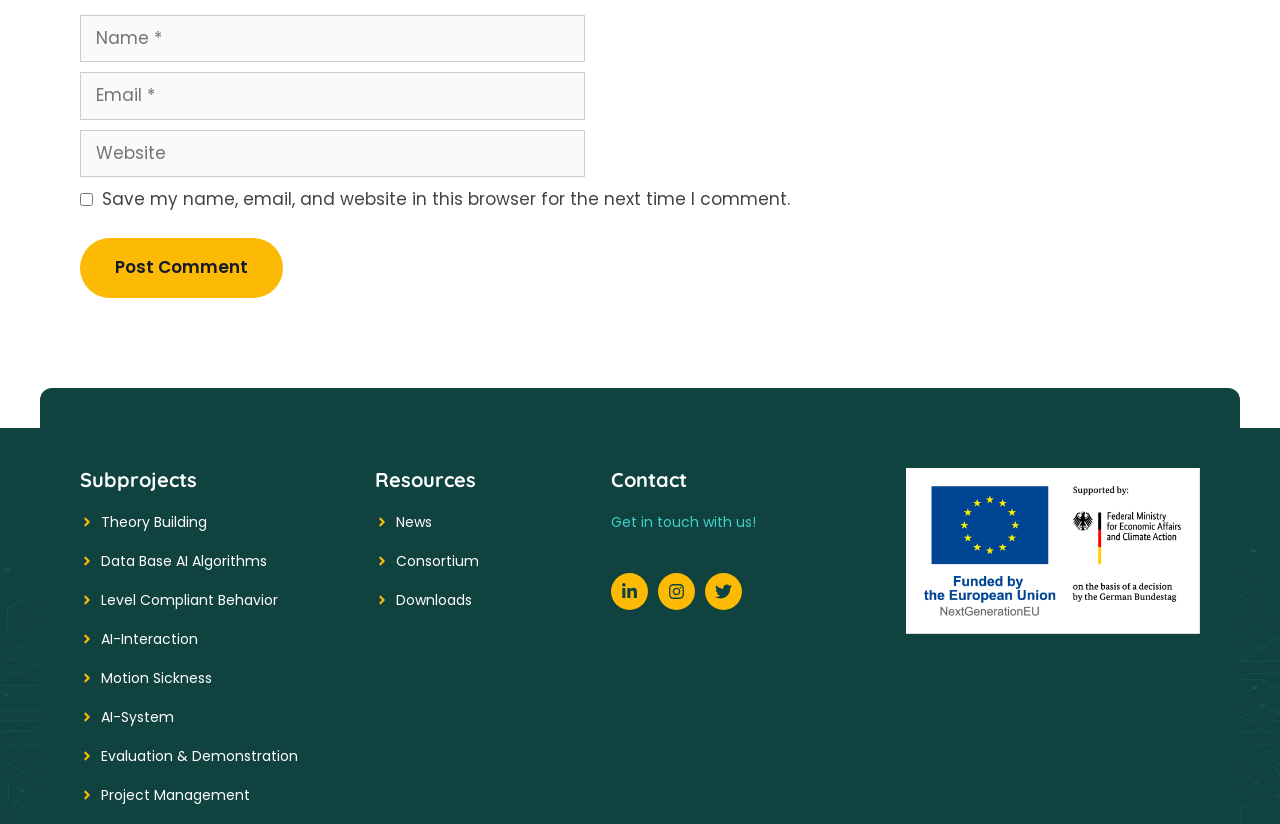Please provide the bounding box coordinates in the format (top-left x, top-left y, bottom-right x, bottom-right y). Remember, all values are floating point numbers between 0 and 1. What is the bounding box coordinate of the region described as: Downloads

[0.309, 0.716, 0.369, 0.74]